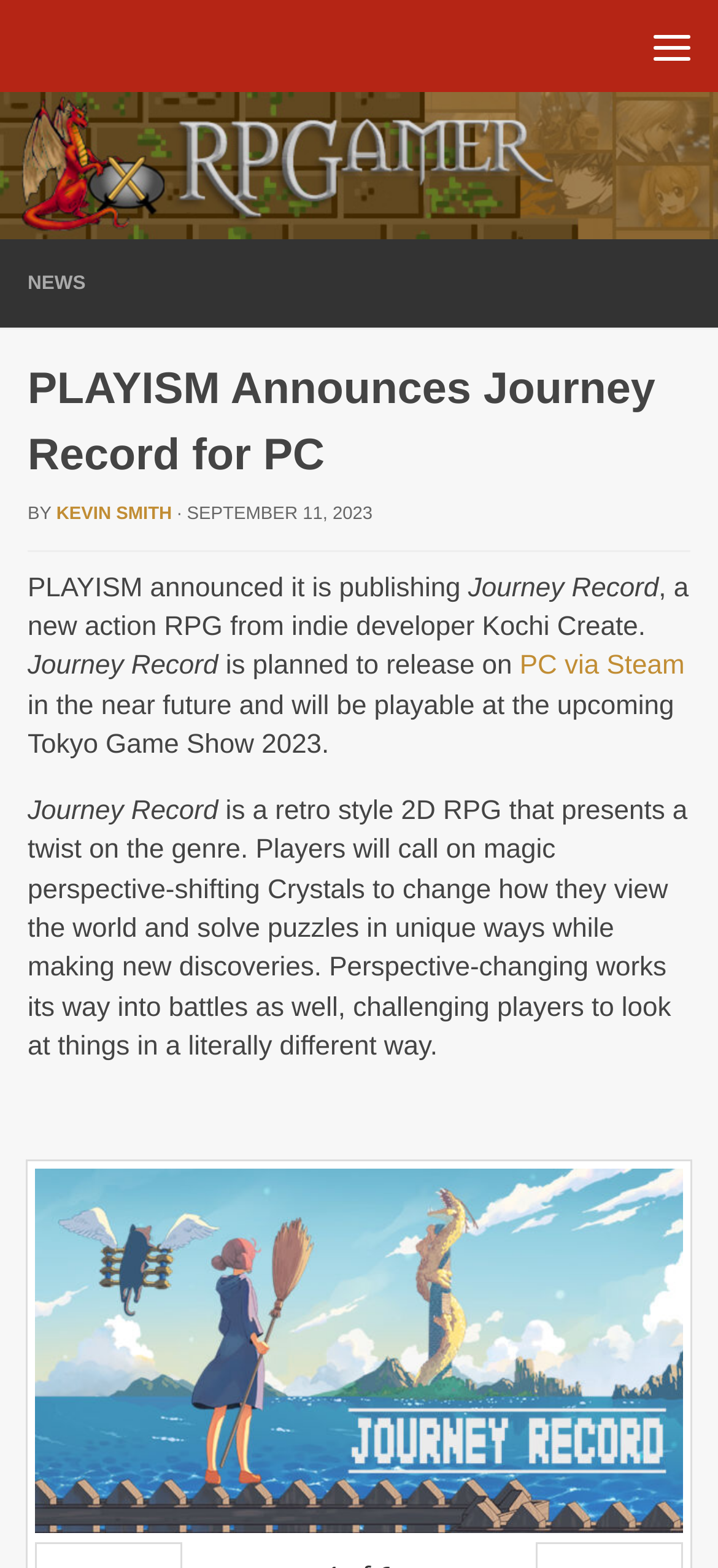Analyze the image and answer the question with as much detail as possible: 
What platform will Journey Record be released on?

I found the answer by reading the text content of the webpage, specifically the sentence 'Journey Record is planned to release on PC via Steam'.